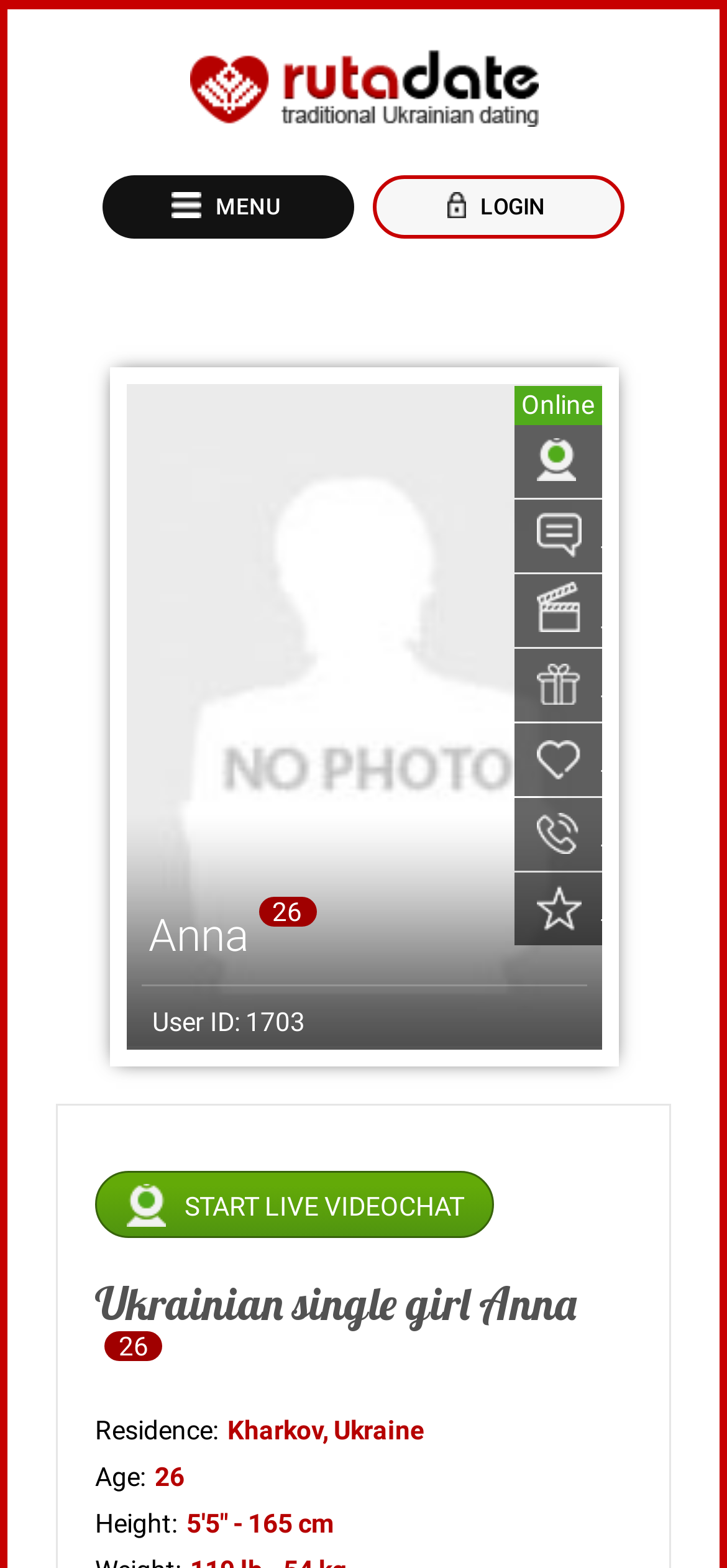Find the bounding box coordinates for the HTML element specified by: "Ladies Gallery".

[0.01, 0.218, 0.99, 0.253]